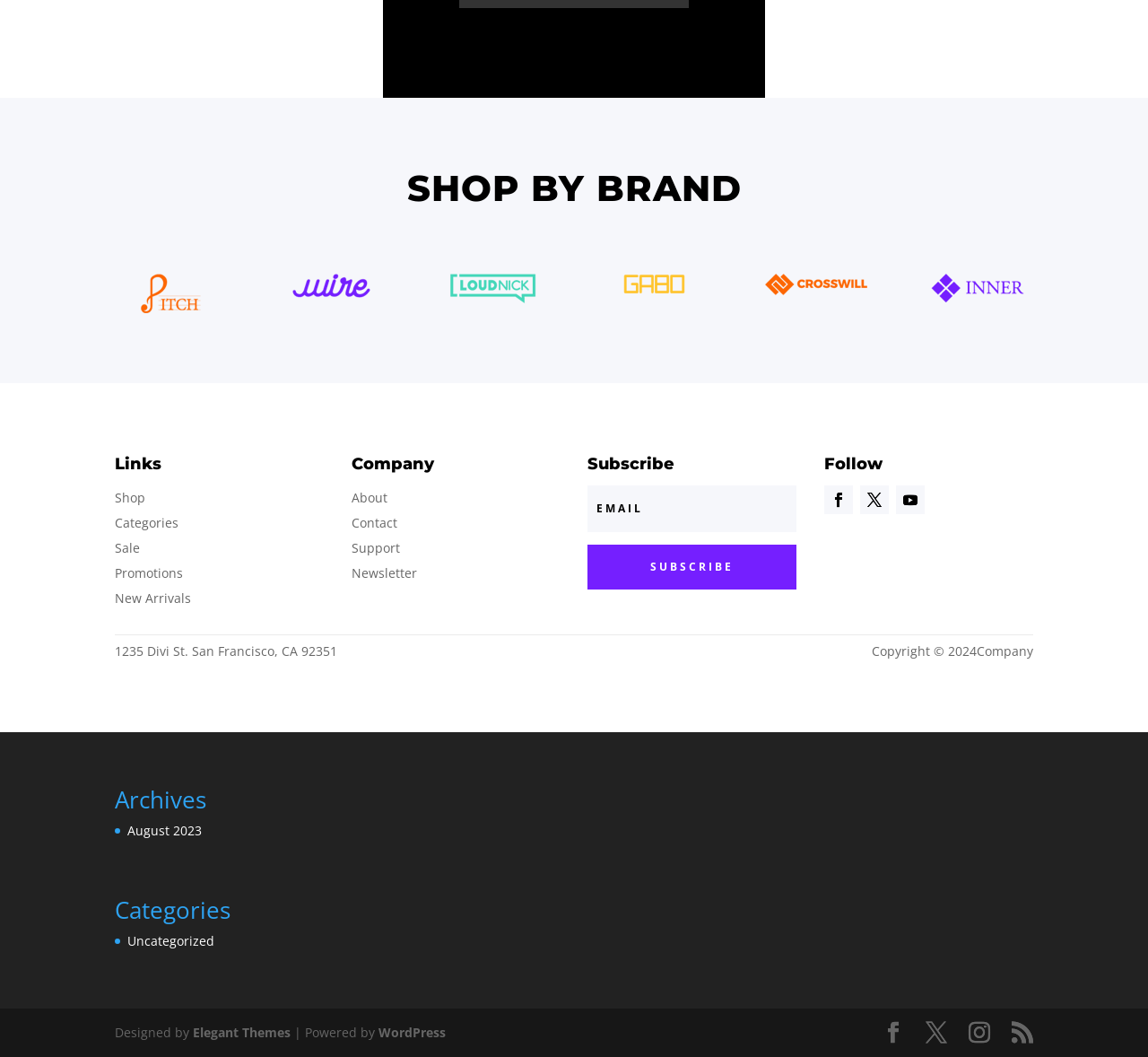What is the copyright year?
Can you offer a detailed and complete answer to this question?

The copyright year is 2024 as indicated by the static text element 'Copyright © 2024Company' at the bottom of the webpage.